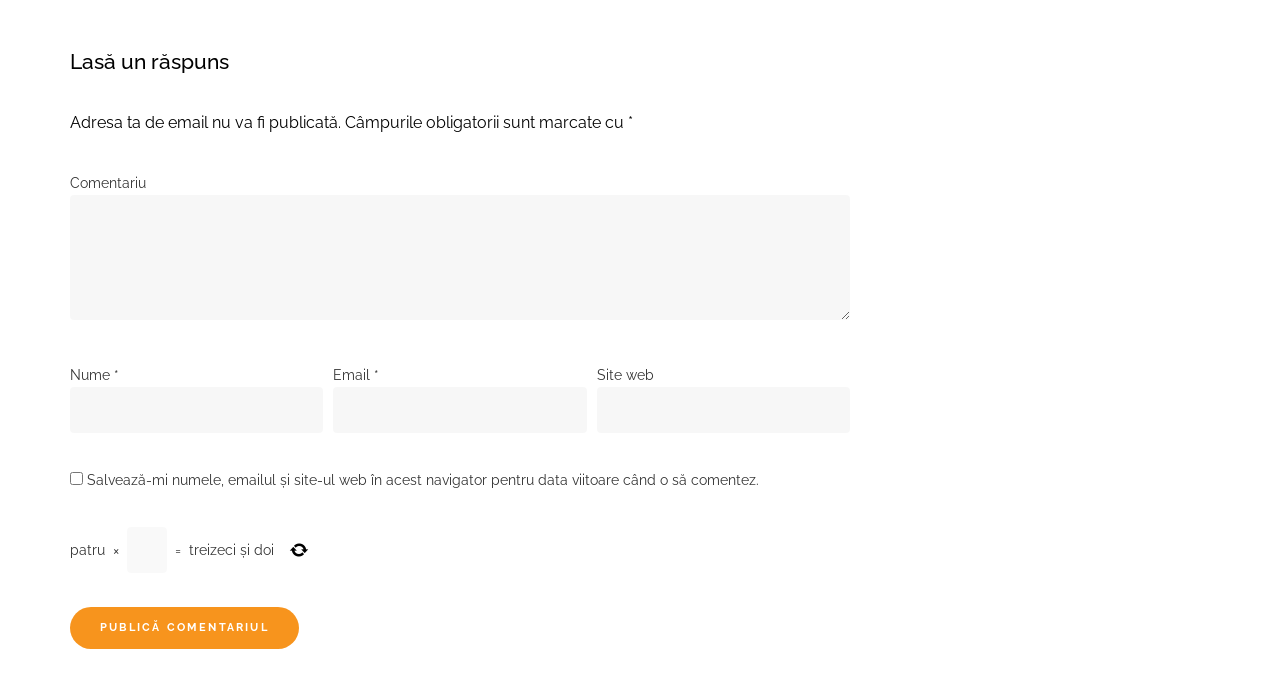Using the provided element description: "parent_node: Email * aria-describedby="email-notes" name="email"", identify the bounding box coordinates. The coordinates should be four floats between 0 and 1 in the order [left, top, right, bottom].

[0.26, 0.558, 0.458, 0.625]